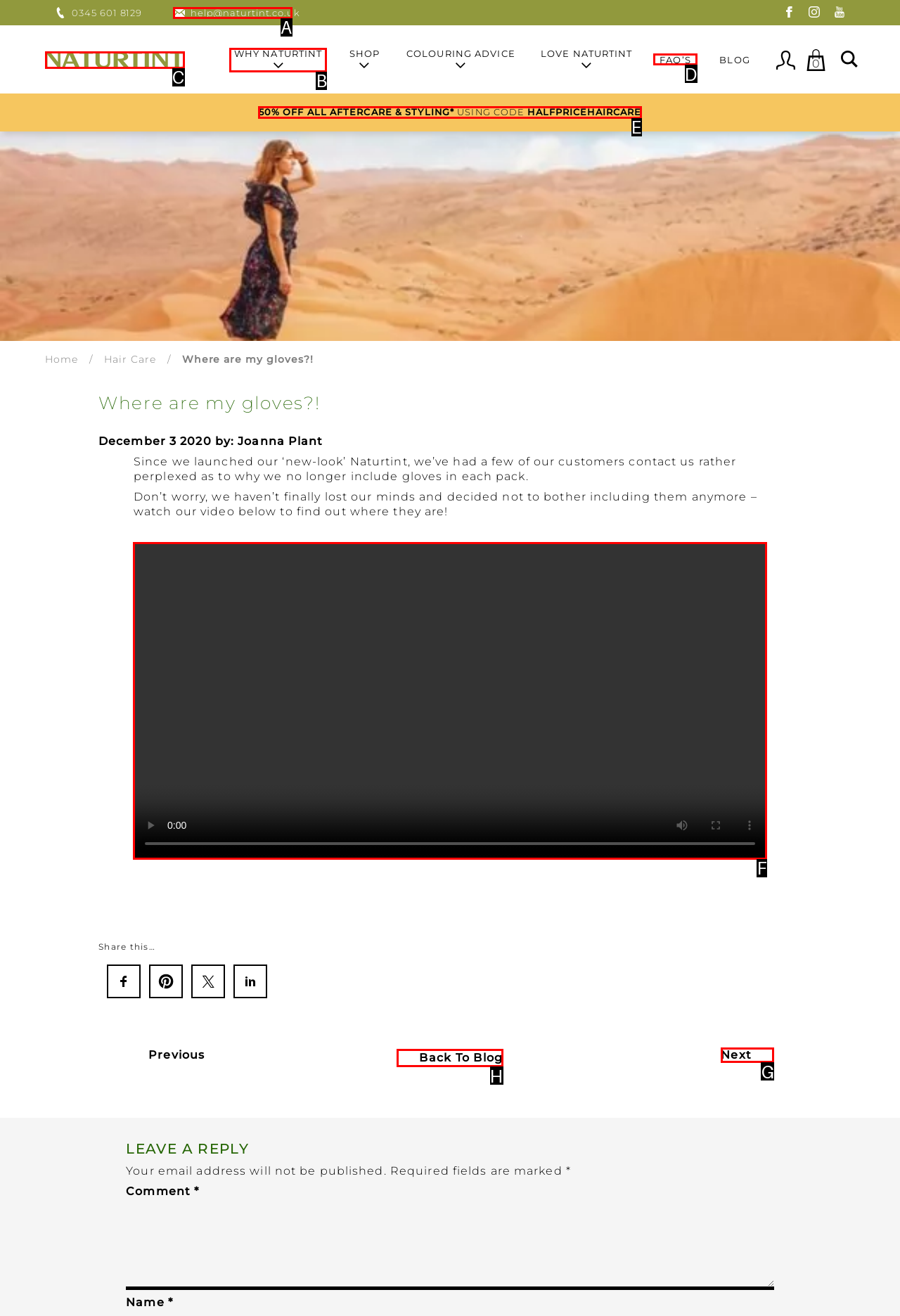To execute the task: Watch the video, which one of the highlighted HTML elements should be clicked? Answer with the option's letter from the choices provided.

F